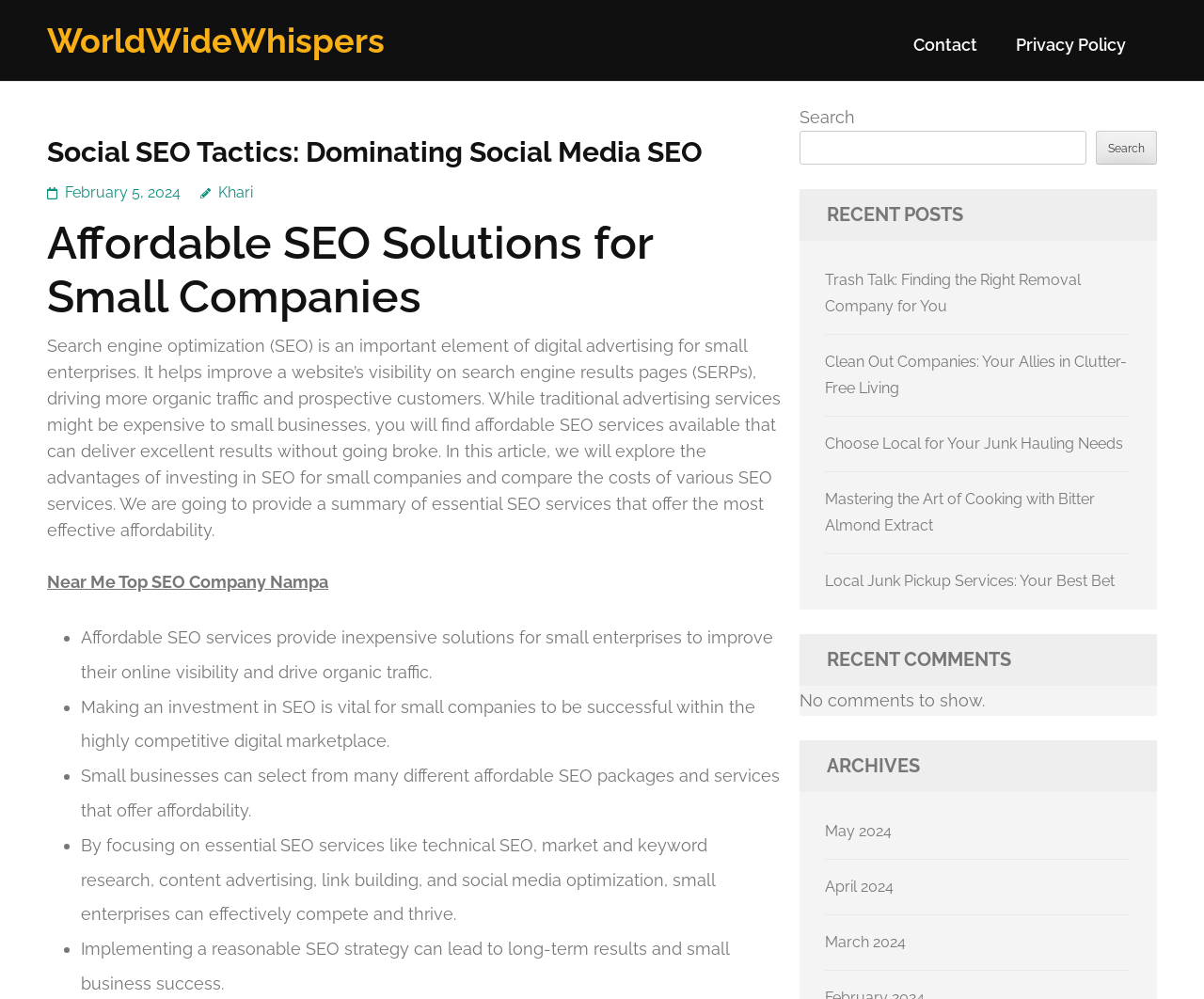What is the topic of the main article?
Please give a detailed and elaborate explanation in response to the question.

The main article's topic can be determined by reading the heading 'Social SEO Tactics: Dominating Social Media SEO' which is located at the top of the webpage, indicating that the article is about social SEO tactics.